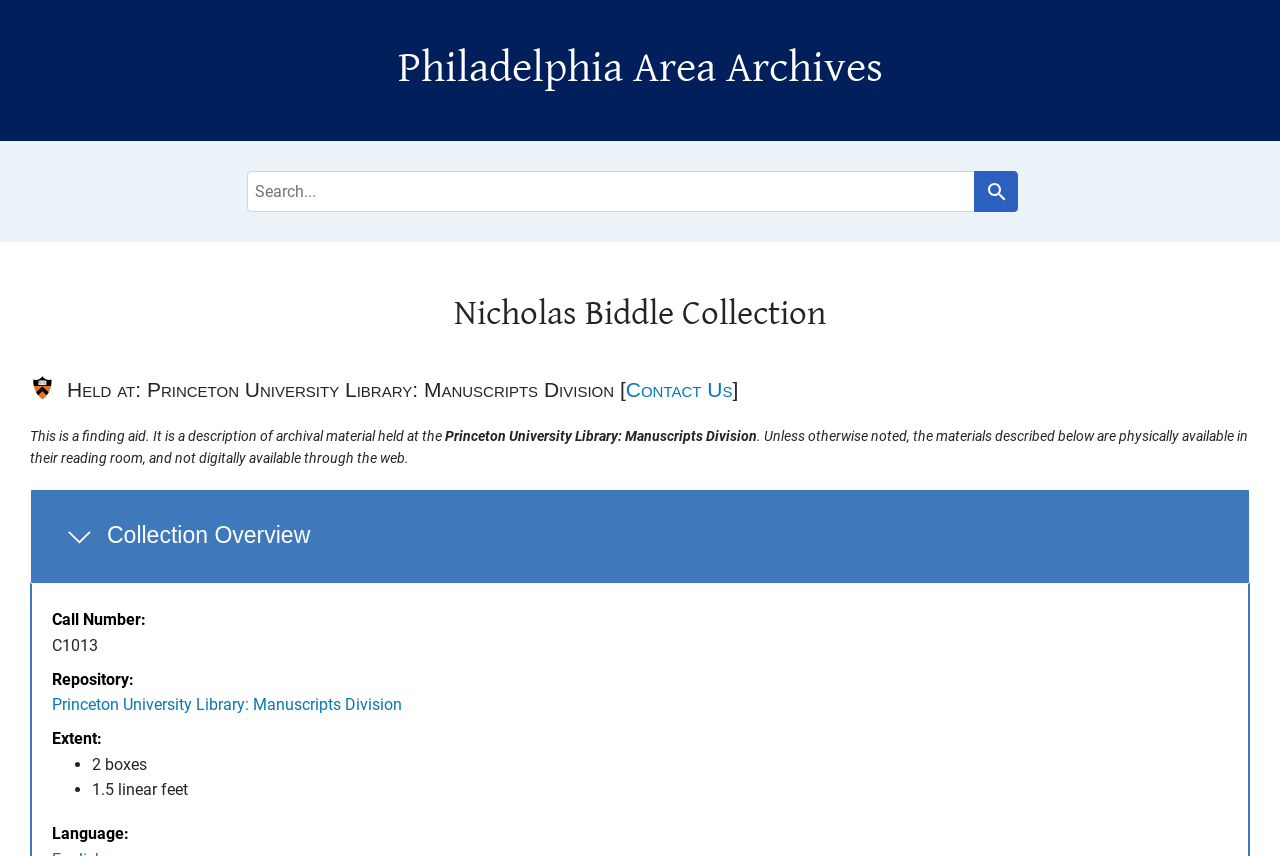Answer the question in one word or a short phrase:
Where is the collection held?

Princeton University Library: Manuscripts Division